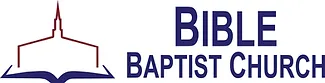What does the logo symbolize?
Based on the screenshot, provide your answer in one word or phrase.

The church's focus on Scripture and community worship